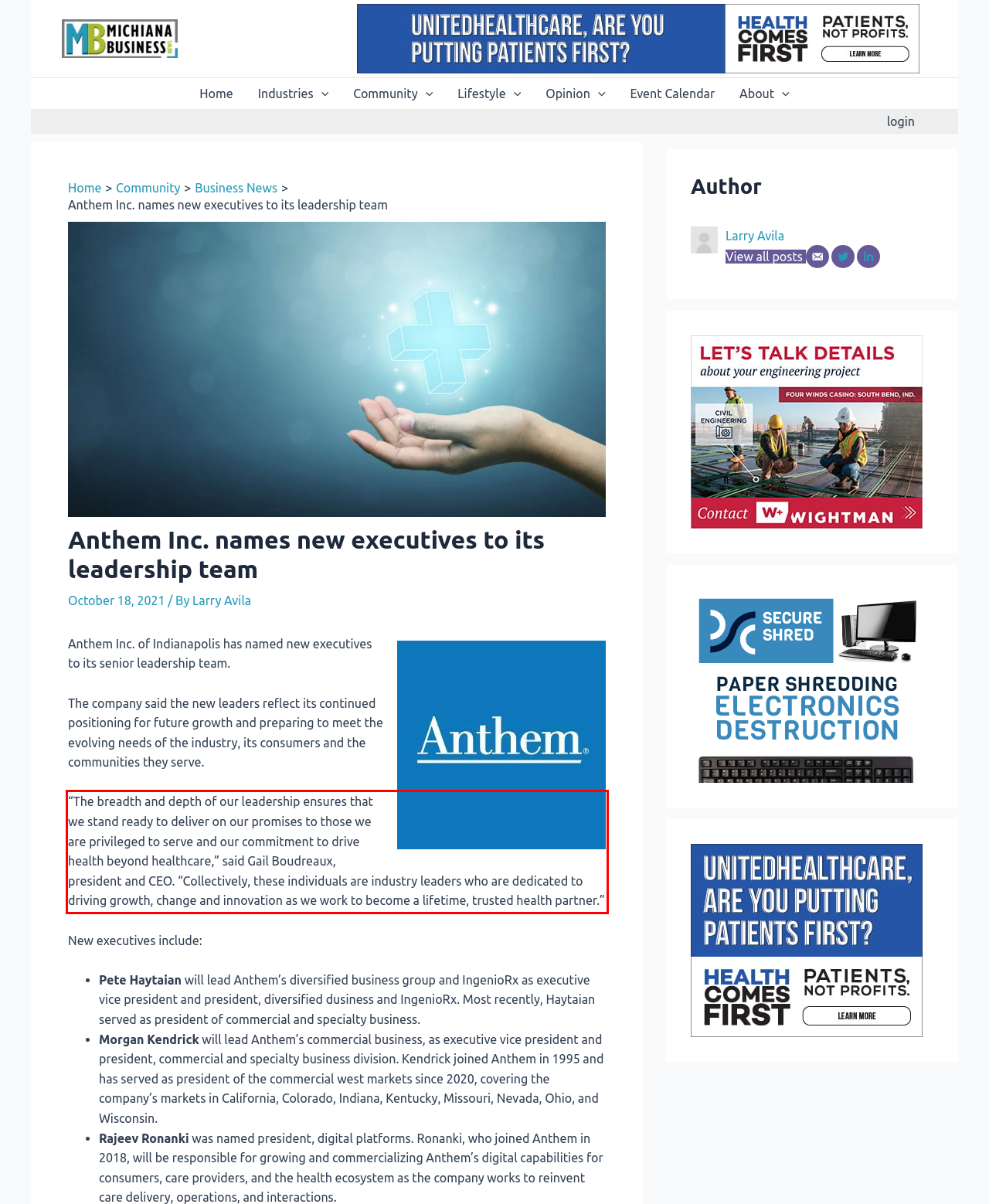Please use OCR to extract the text content from the red bounding box in the provided webpage screenshot.

“The breadth and depth of our leadership ensures that we stand ready to deliver on our promises to those we are privileged to serve and our commitment to drive health beyond healthcare,” said Gail Boudreaux, president and CEO. “Collectively, these individuals are industry leaders who are dedicated to driving growth, change and innovation as we work to become a lifetime, trusted health partner.”